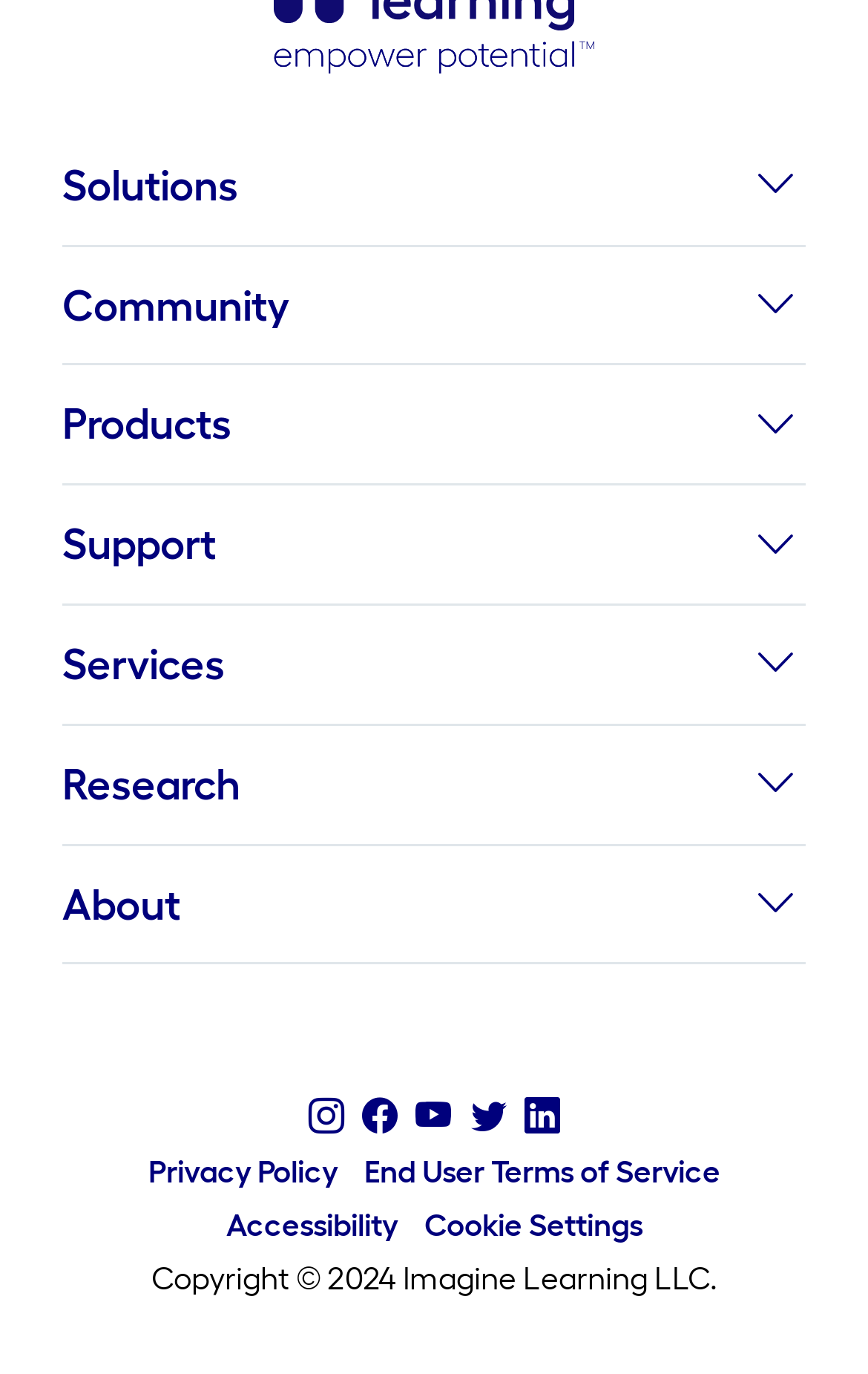Please find and report the bounding box coordinates of the element to click in order to perform the following action: "Go to About". The coordinates should be expressed as four float numbers between 0 and 1, in the format [left, top, right, bottom].

[0.072, 0.639, 0.208, 0.695]